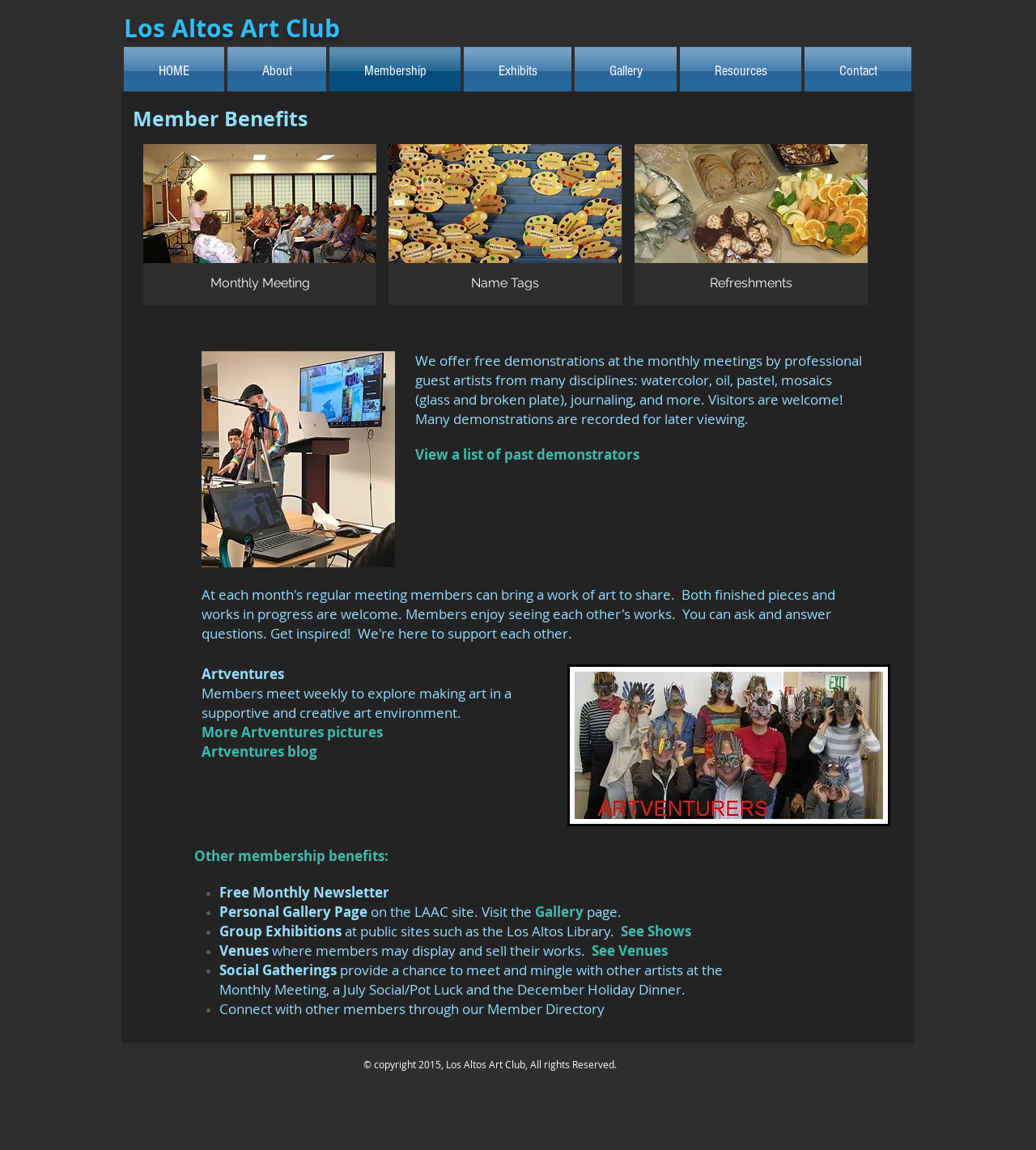What is the name of the art club?
Provide an in-depth answer to the question, covering all aspects.

I found the answer by looking at the heading element 'Los Altos Art Club' at the top of the webpage, which suggests that it is the name of the art club.